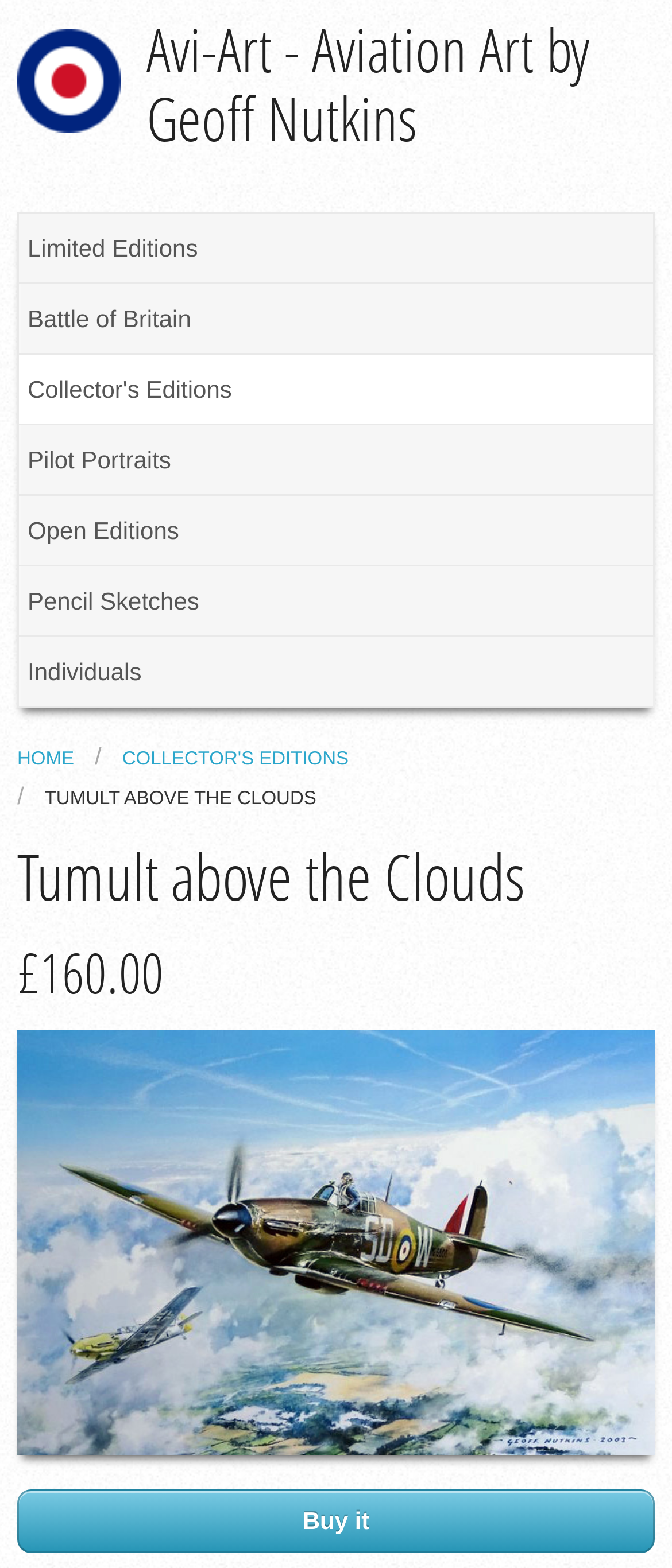Predict the bounding box coordinates for the UI element described as: "Limited Editions". The coordinates should be four float numbers between 0 and 1, presented as [left, top, right, bottom].

[0.028, 0.137, 0.972, 0.18]